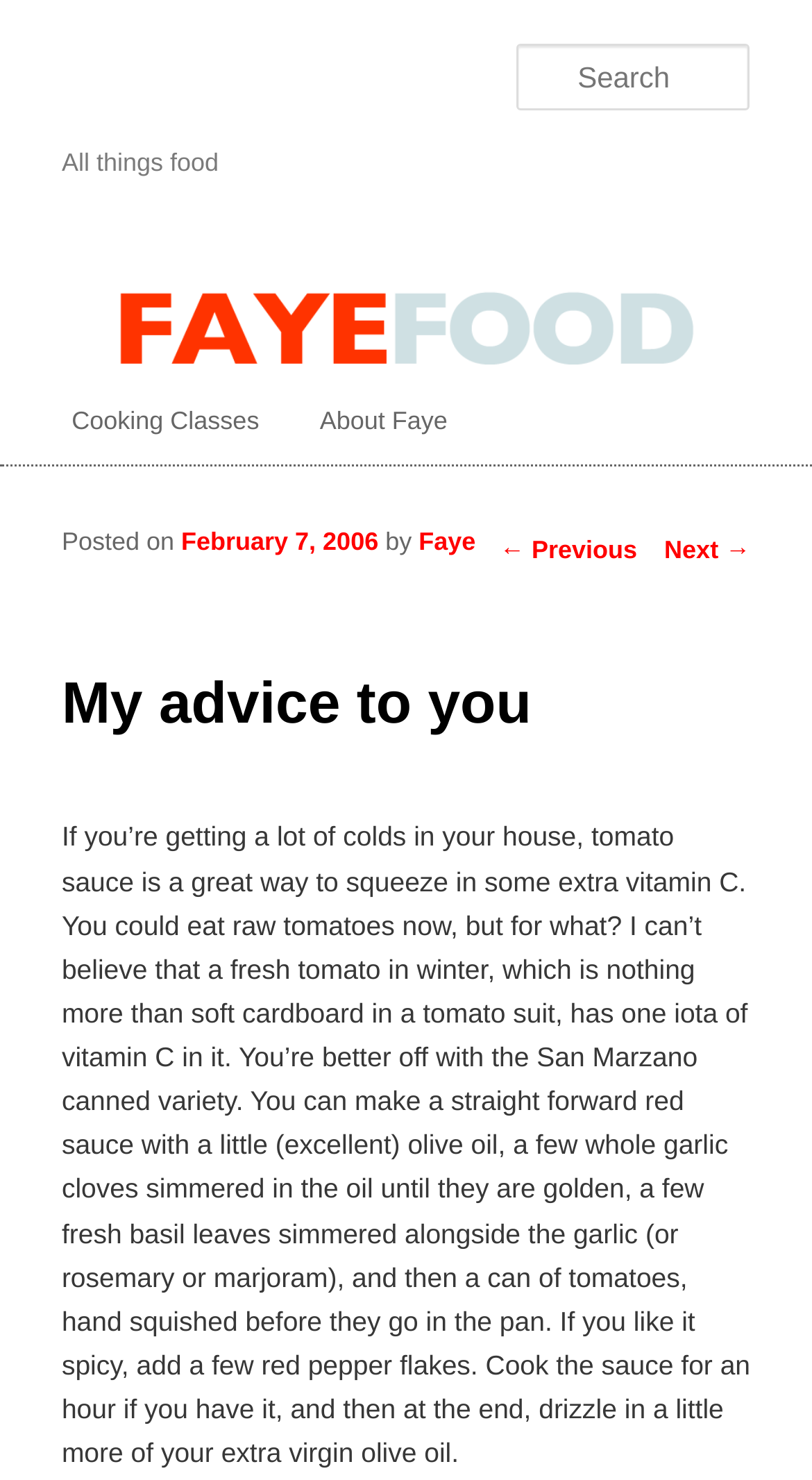Find the bounding box coordinates for the area you need to click to carry out the instruction: "Go to next post". The coordinates should be four float numbers between 0 and 1, indicated as [left, top, right, bottom].

[0.818, 0.362, 0.924, 0.382]